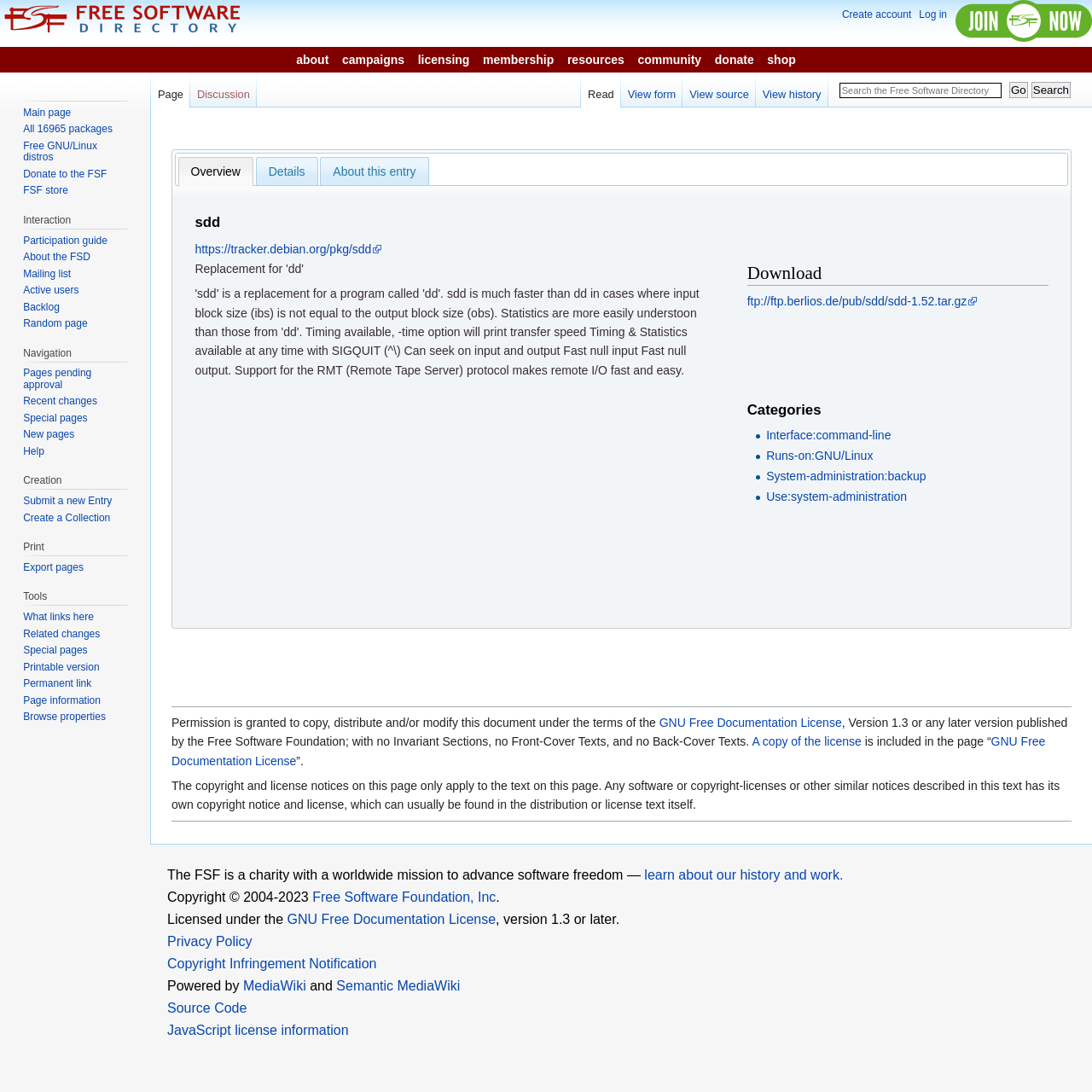Provide a brief response in the form of a single word or phrase:
What is the URL of the software 'sdd'?

https://tracker.debian.org/pkg/sdd